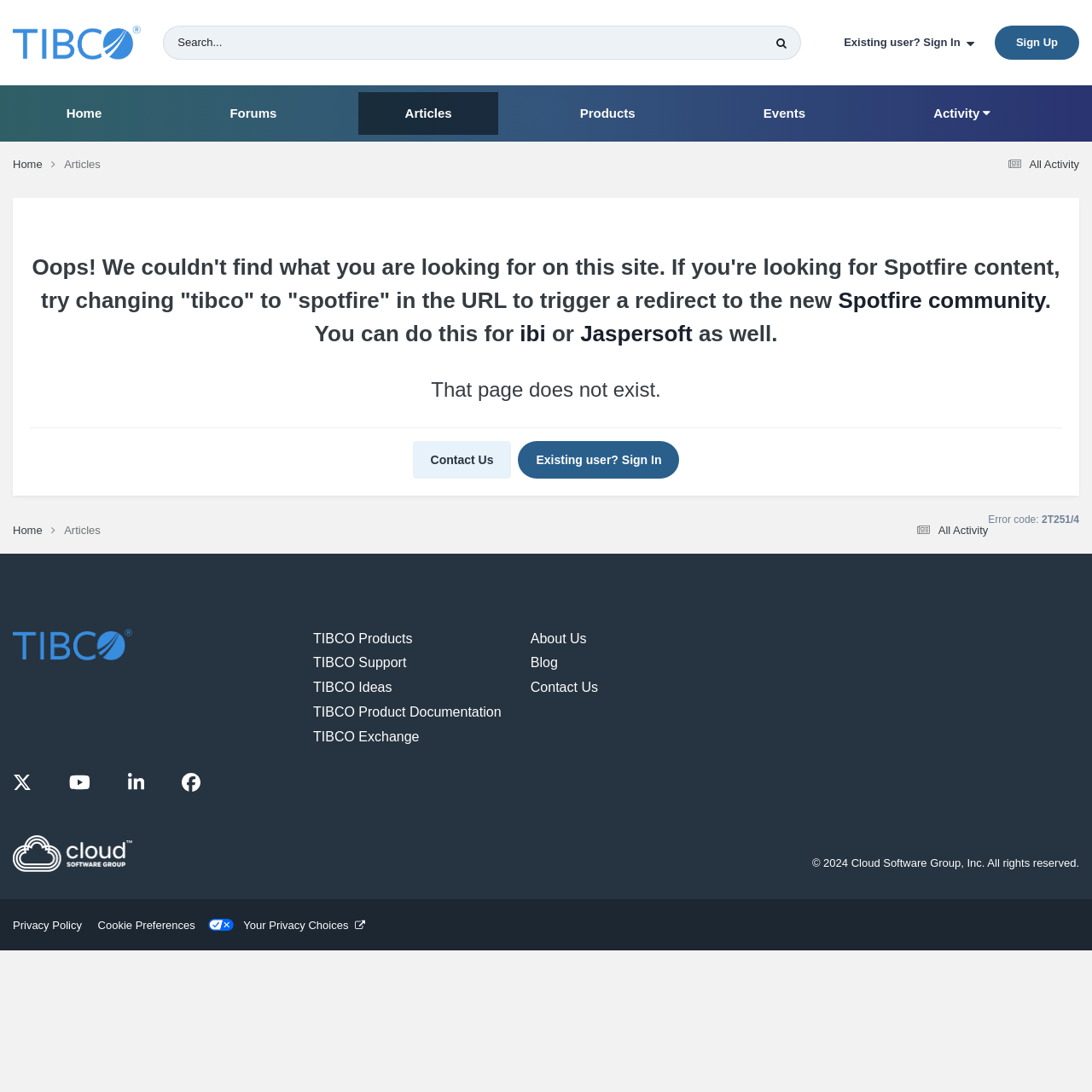How many links are there in the main navigation menu?
Provide a fully detailed and comprehensive answer to the question.

The main navigation menu is located at the top of the webpage and contains links to 'Home', 'Forums', 'Articles', 'Products', 'Events', 'Activity', and 'All Activity'. There are 7 links in total.